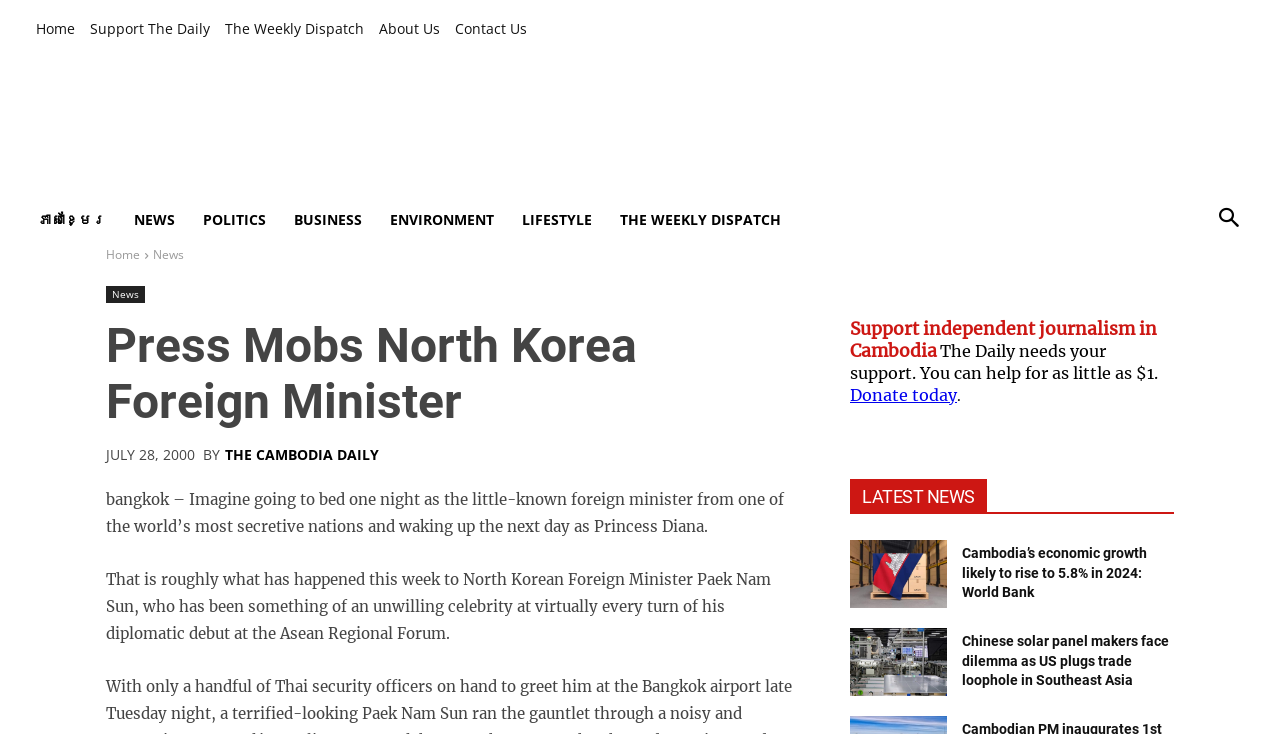Show the bounding box coordinates for the element that needs to be clicked to execute the following instruction: "go to home page". Provide the coordinates in the form of four float numbers between 0 and 1, i.e., [left, top, right, bottom].

[0.028, 0.019, 0.059, 0.06]